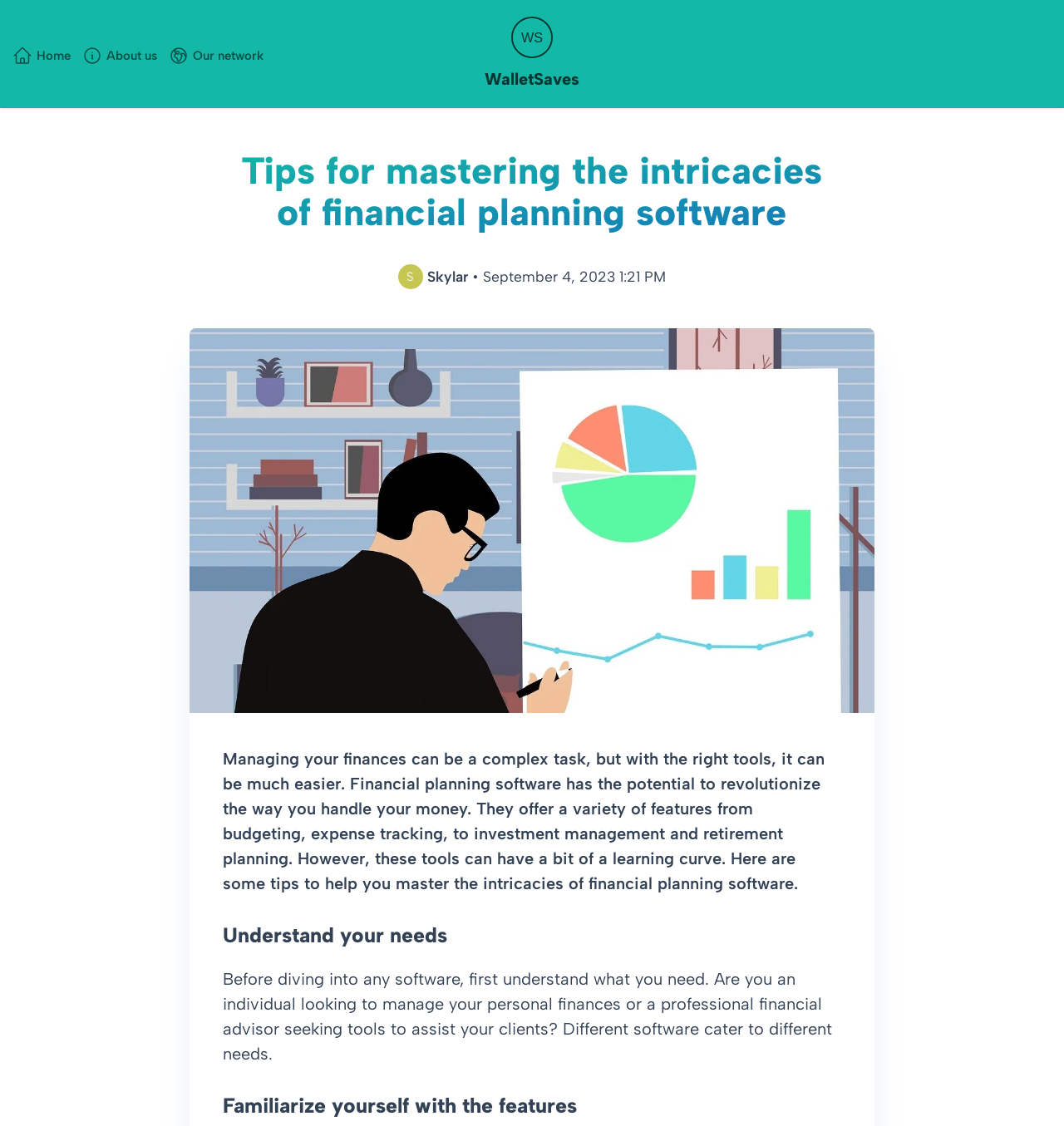Provide a brief response to the question below using a single word or phrase: 
What is the first step in mastering financial planning software?

Understand your needs